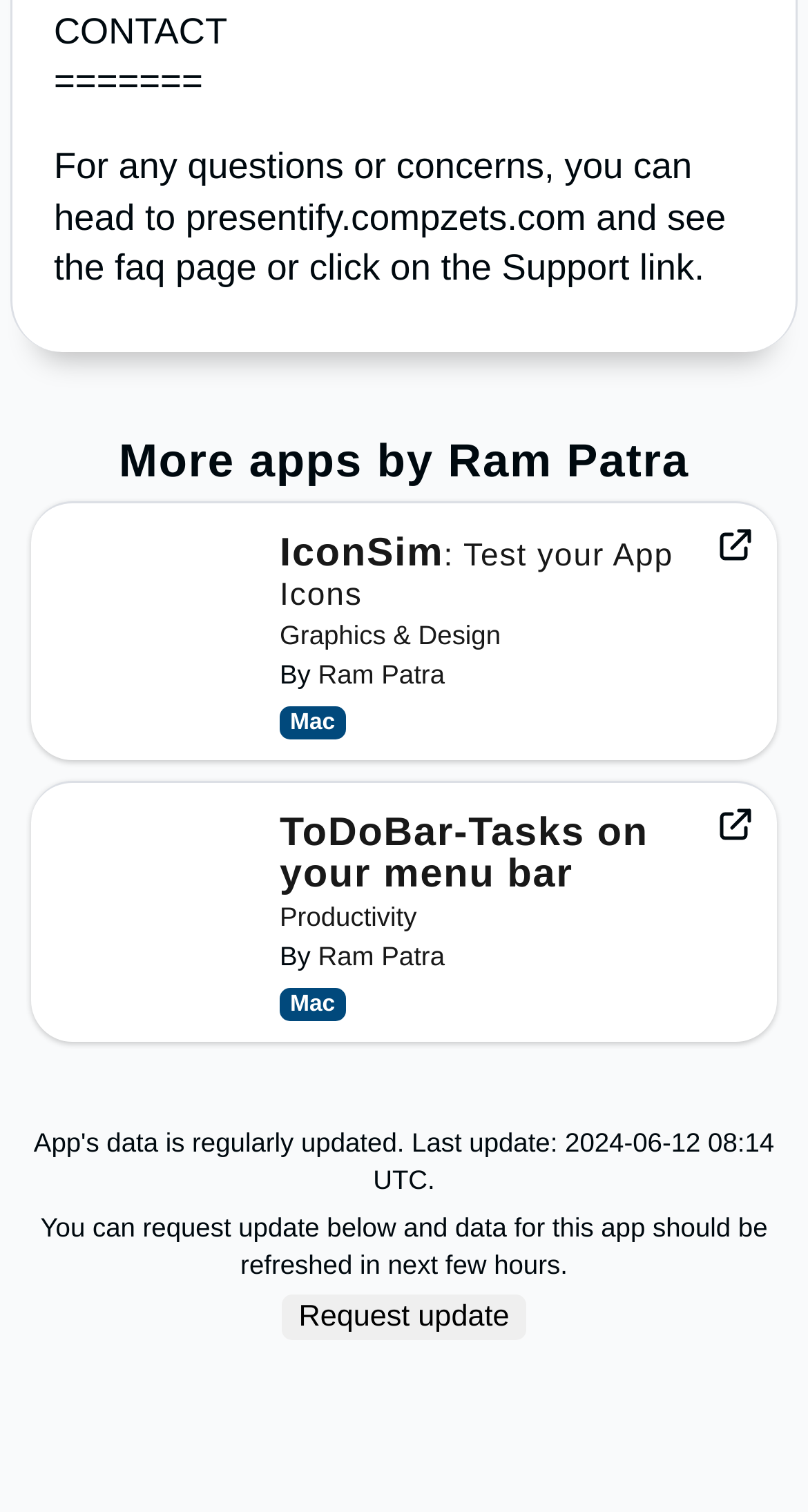Identify the bounding box coordinates of the clickable region required to complete the instruction: "Click on the Support link". The coordinates should be given as four float numbers within the range of 0 and 1, i.e., [left, top, right, bottom].

[0.067, 0.096, 0.898, 0.191]